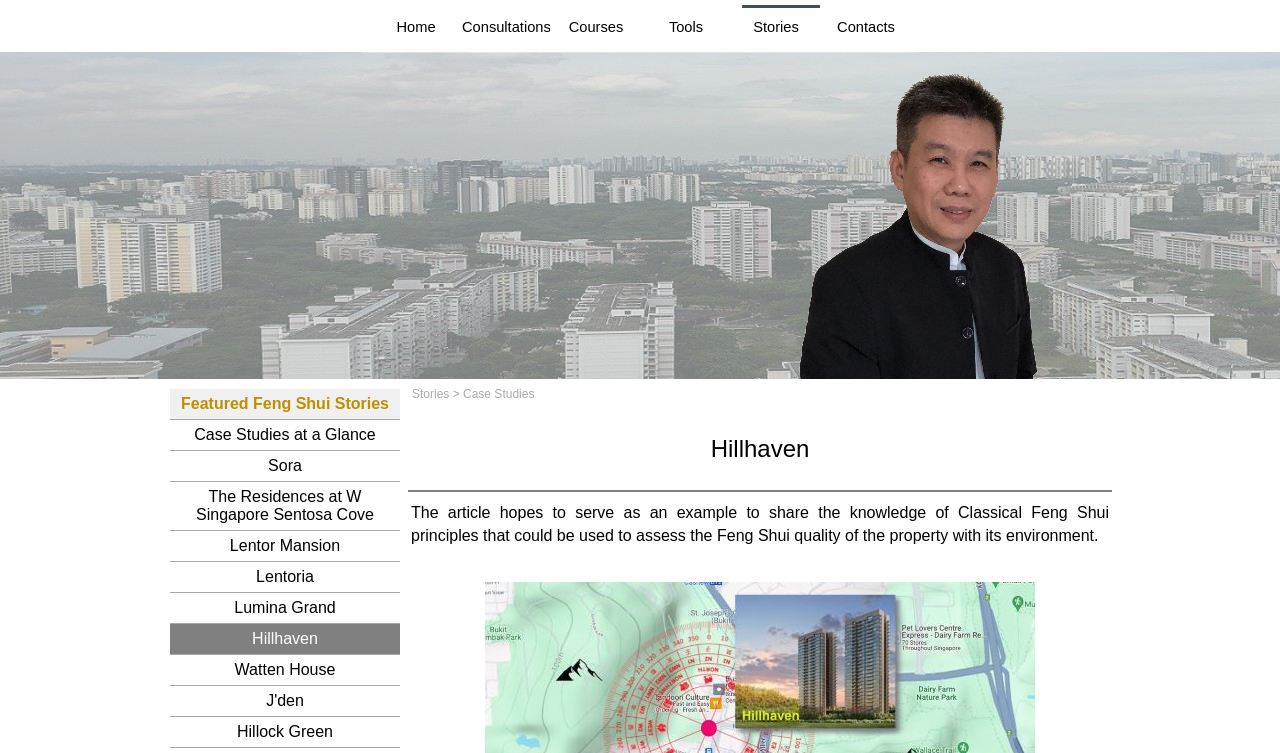Based on the element description: "Case Studies at a Glance", identify the UI element and provide its bounding box coordinates. Use four float numbers between 0 and 1, [left, top, right, bottom].

[0.133, 0.558, 0.312, 0.598]